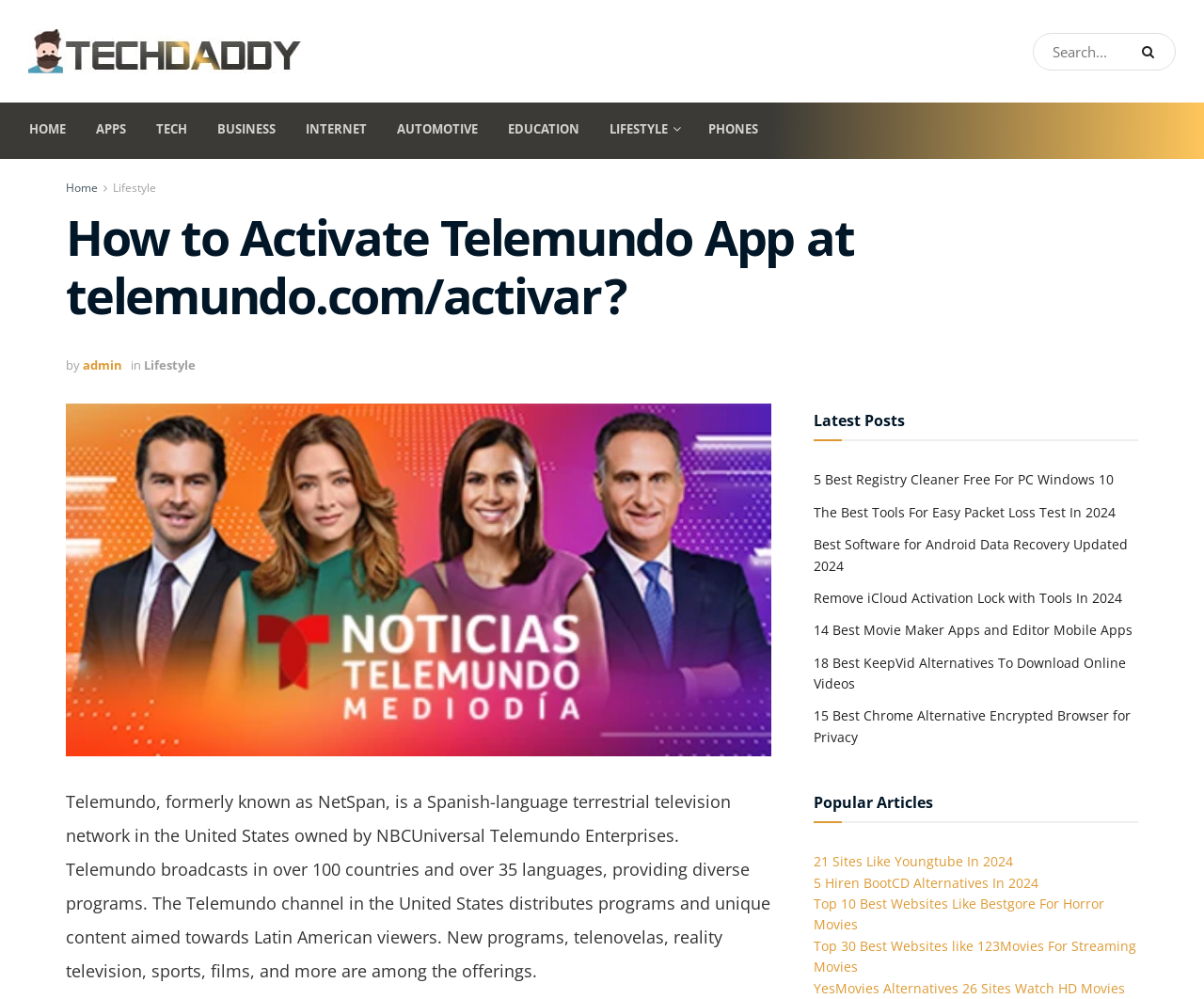What type of articles are listed under 'Latest Posts'?
Please ensure your answer to the question is detailed and covers all necessary aspects.

The webpage lists several articles under 'Latest Posts', including topics such as registry cleaners, packet loss tests, Android data recovery, and movie maker apps, indicating that the articles are related to technology and computing.